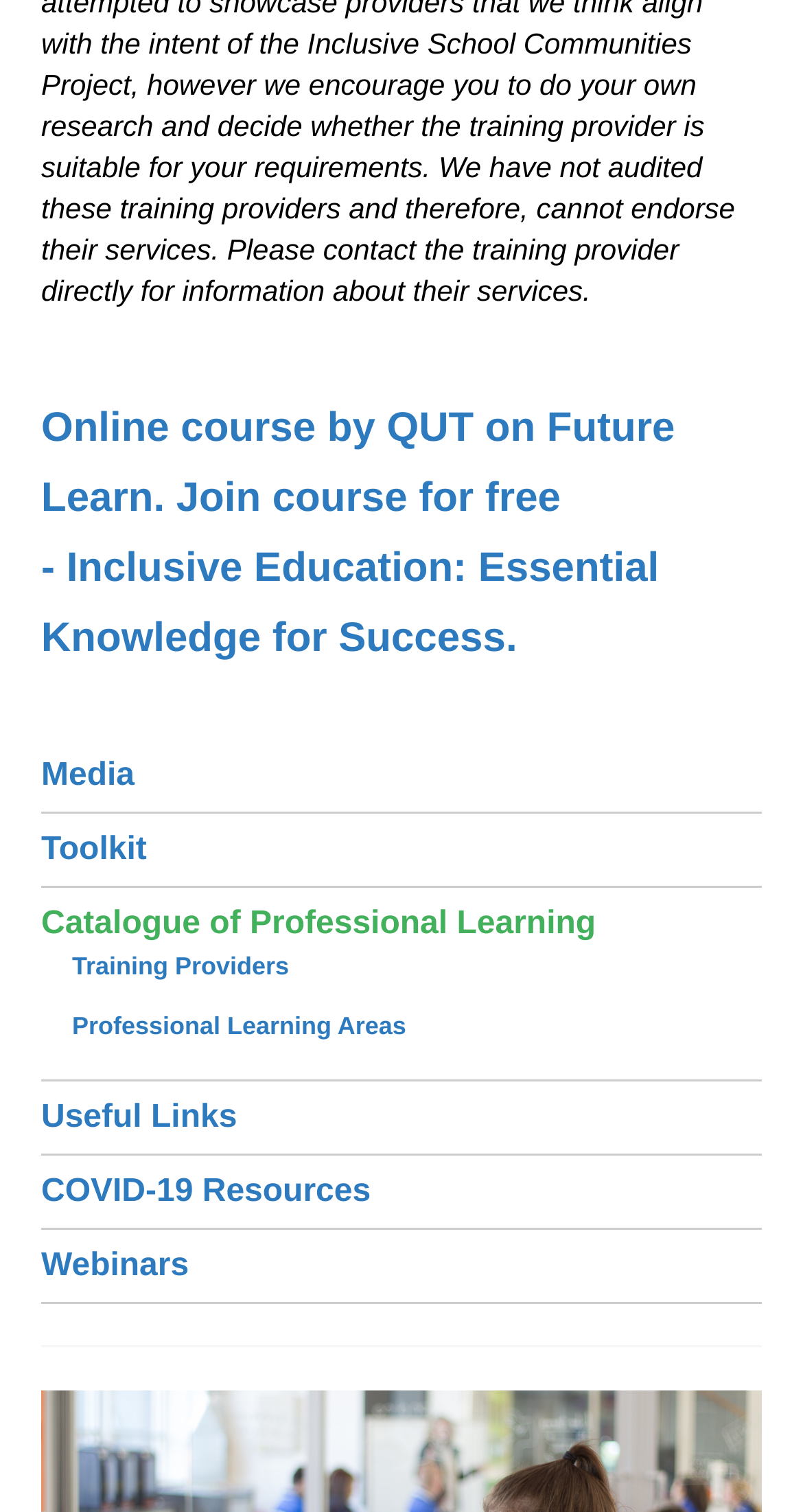Please find the bounding box coordinates of the element that must be clicked to perform the given instruction: "explore prototyping faster with laser cutters". The coordinates should be four float numbers from 0 to 1, i.e., [left, top, right, bottom].

None